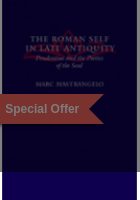Elaborate on the image with a comprehensive description.

The image displays the cover of the book titled "The Roman Self in Late Antiquity: Presences and the Politics of the Soul" by Marc Mayrand. The design features a deep blue background, with the title prominently showcased in bold red lettering, illustrating its significance. A highlighted banner indicates a "Special Offer," suggesting that this book is currently available at a reduced price. This visual element aims to attract potential readers and highlight the value of the offer, making it a compelling choice for those interested in exploring themes of identity and culture in Roman history.